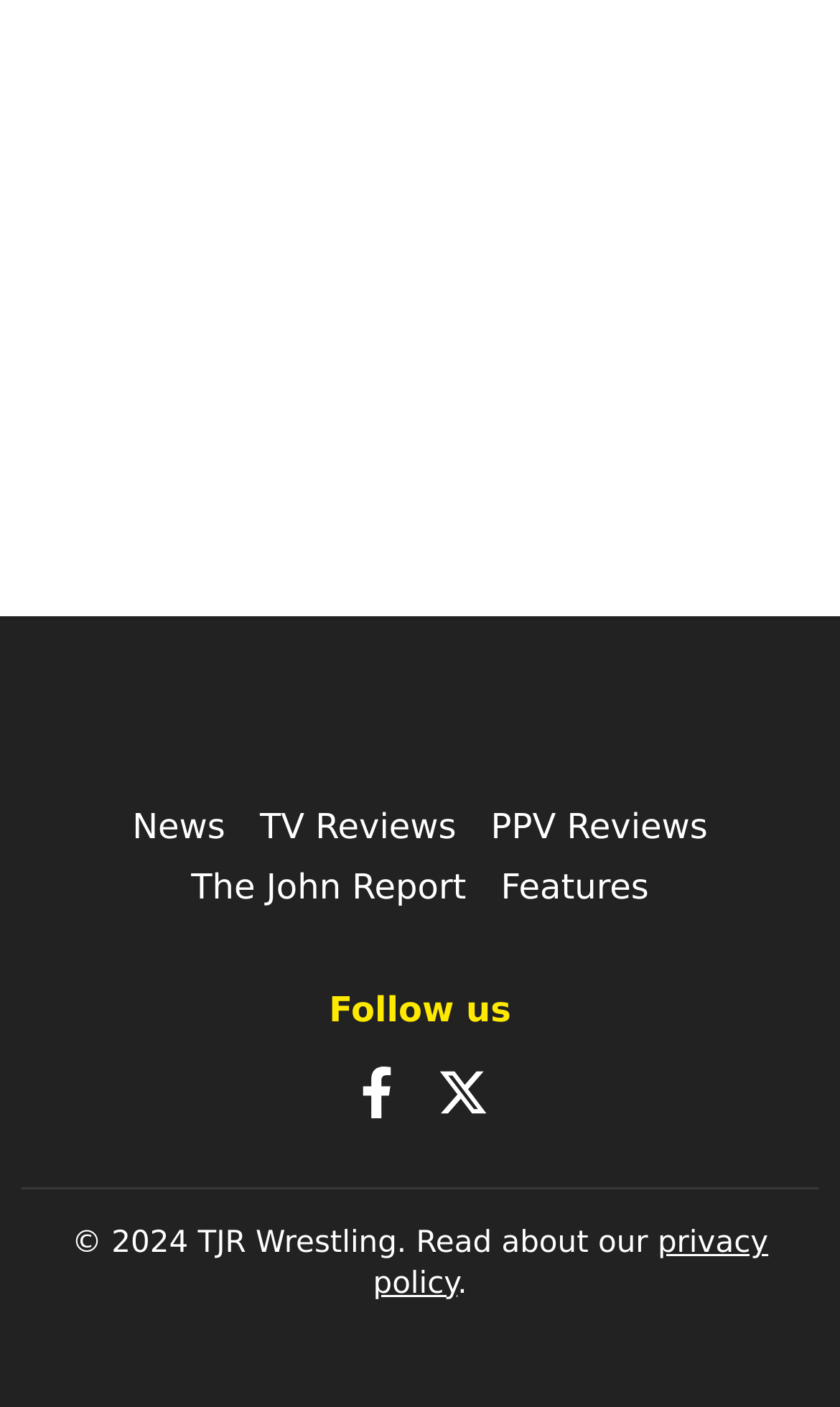What is the year of the copyright?
Look at the image and provide a detailed response to the question.

I found the year of the copyright by looking at the bottom section, which includes the text '© 2024 TJR Wrestling'.